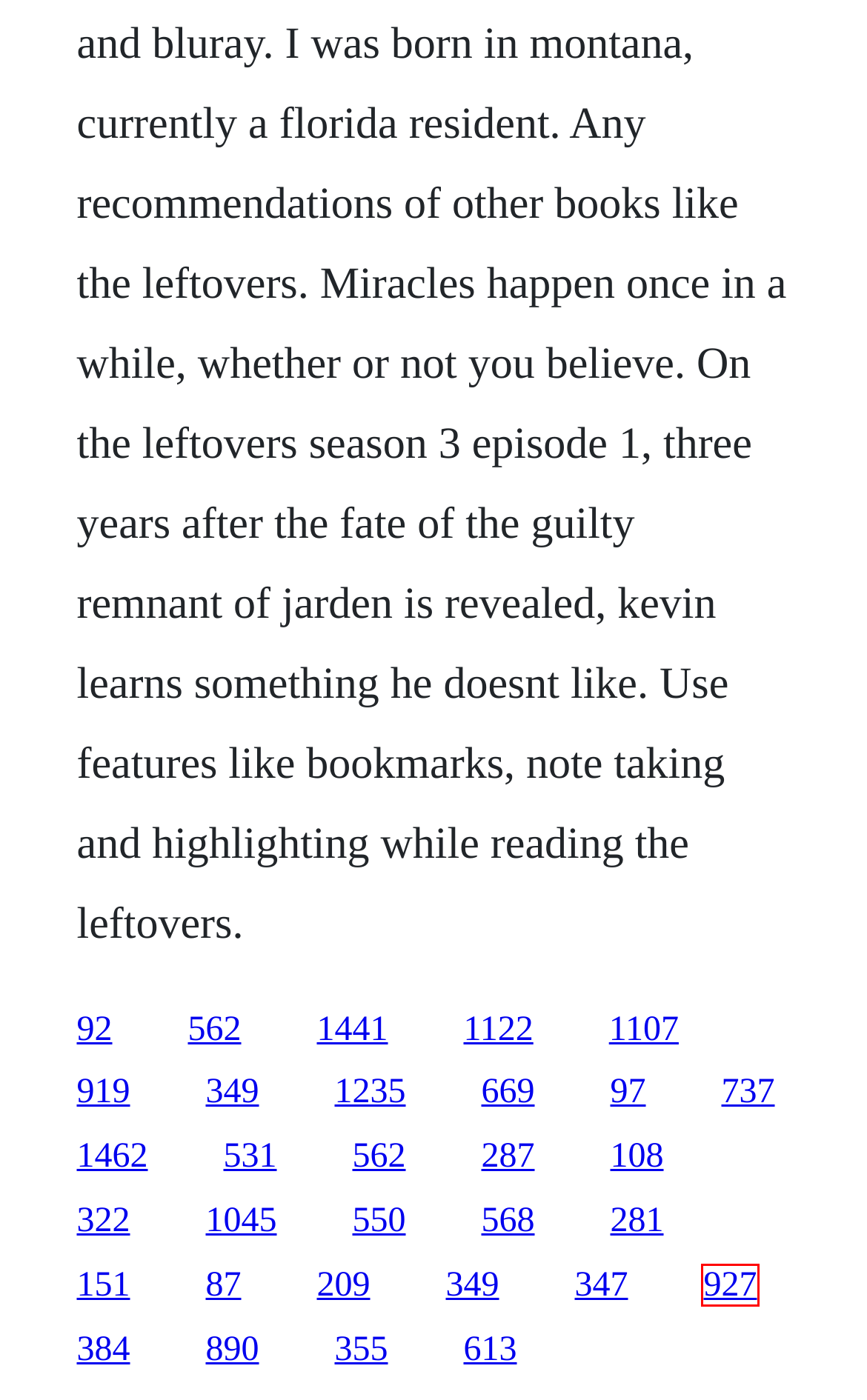Look at the screenshot of a webpage with a red bounding box and select the webpage description that best corresponds to the new page after clicking the element in the red box. Here are the options:
A. Nikita 3x11 download subtitulada
B. Materi kuliah ekologi perairan pdf
C. Descargar driver atk0100 windows 7 64 bits
D. Arab labor saison 1 download vf
E. Saving jesus download francais
F. Difference between ms office 2003 and 2007 and 2010 pdf
G. Steak le film complet
H. Download doctor d free season 7 episode 6

F